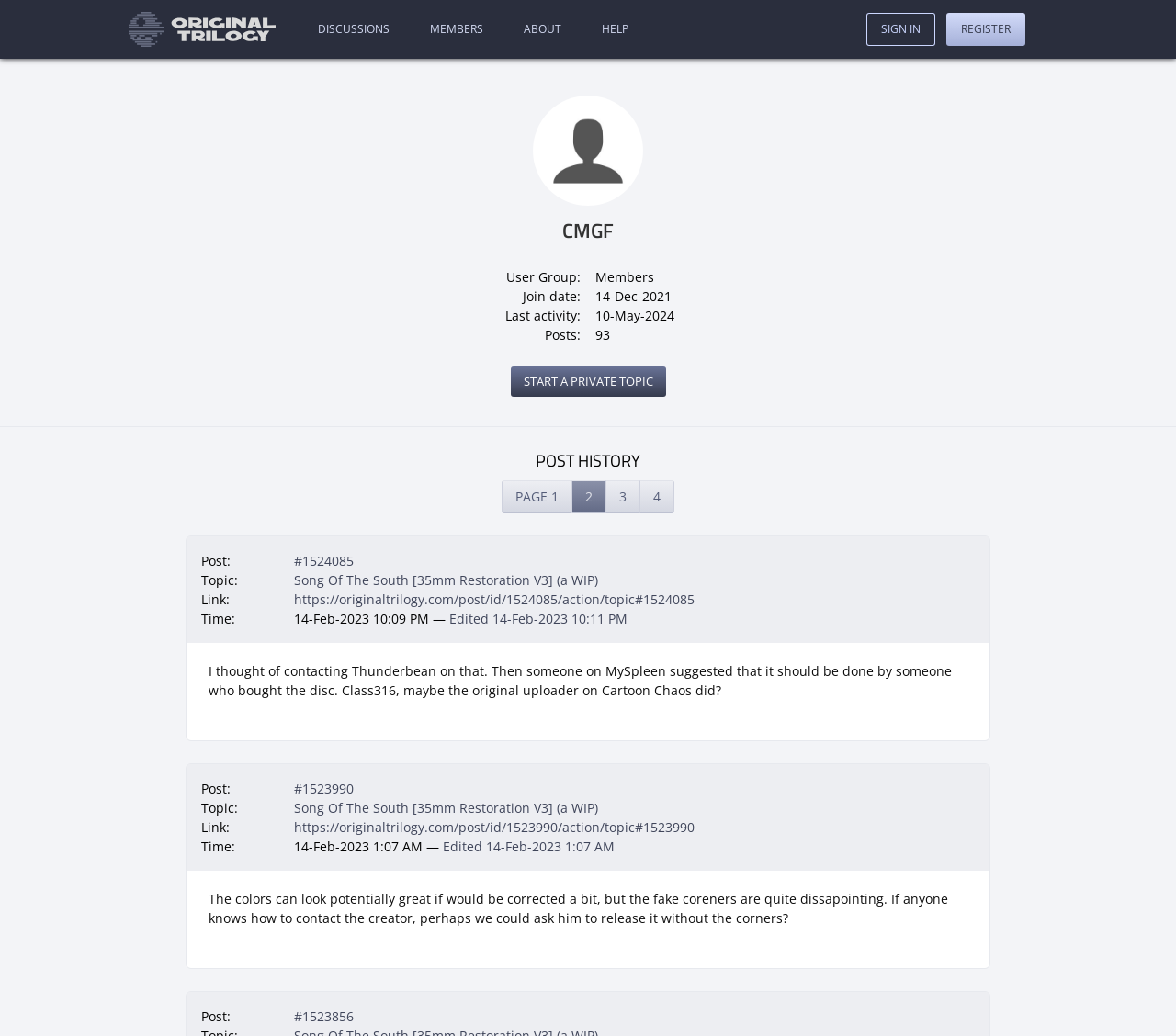Could you find the bounding box coordinates of the clickable area to complete this instruction: "View the 'POST HISTORY'"?

[0.158, 0.434, 0.842, 0.456]